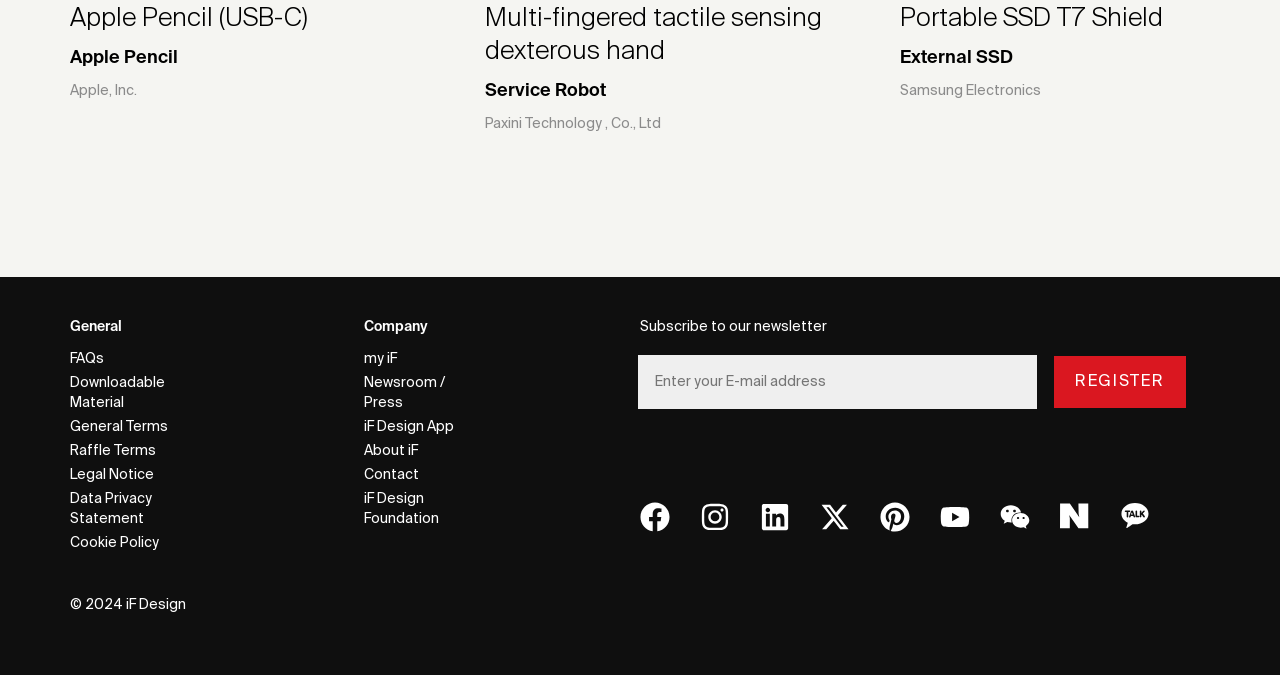How many links are there in the 'General' section?
Respond to the question with a well-detailed and thorough answer.

The 'General' section is located in the top-left part of the webpage, and it contains 6 links: 'FAQs', 'Downloadable Material', 'General Terms', 'Raffle Terms', 'Legal Notice', and 'Data Privacy Statement'.